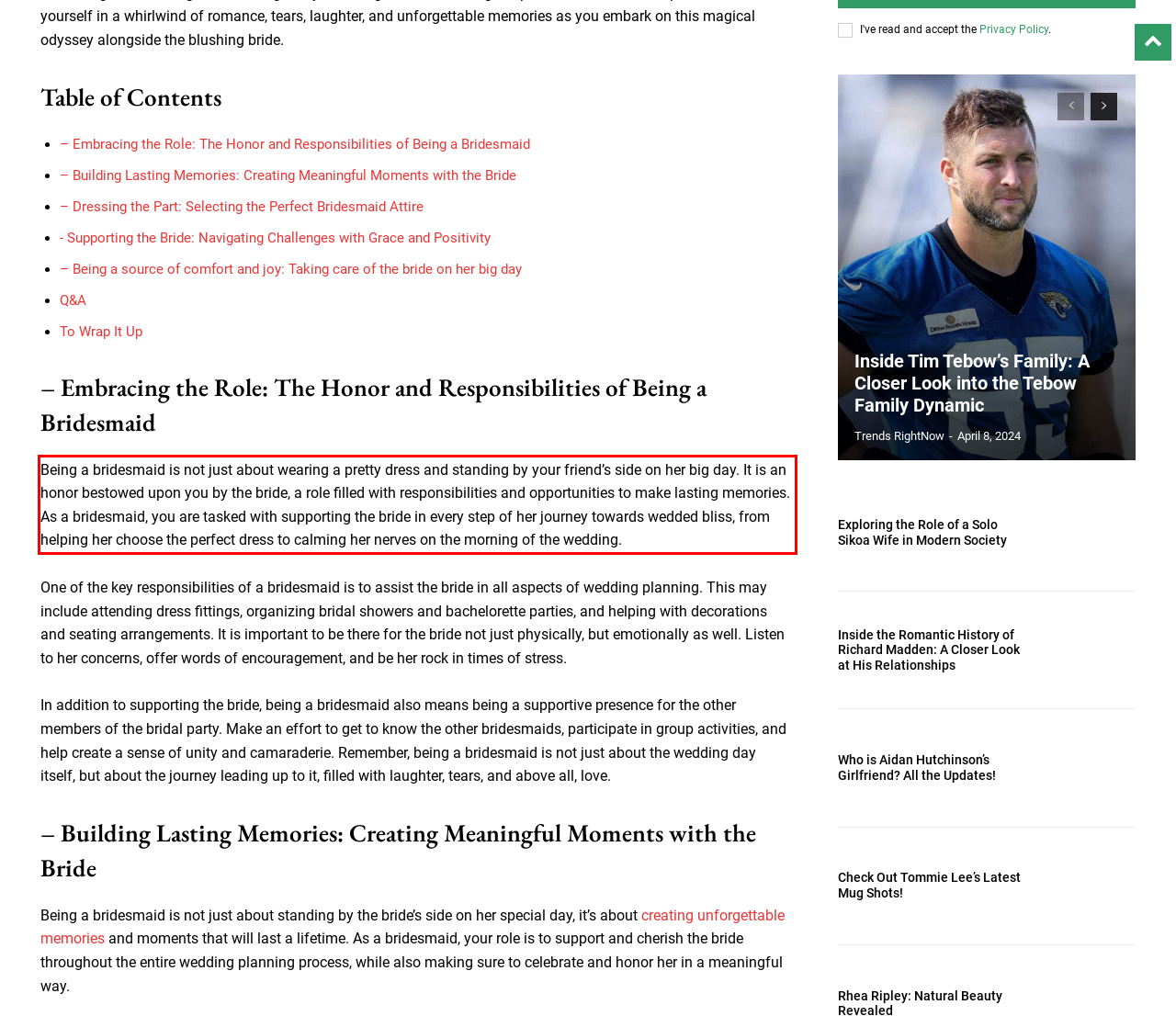Extract and provide the text found inside the red rectangle in the screenshot of the webpage.

Being a bridesmaid is not just about⁣ wearing ⁣a ‍pretty dress and ⁣standing by ‍your friend’s side on her big day. It is an⁤ honor bestowed upon you by ⁢the bride, a⁣ role filled with responsibilities and opportunities to make ​lasting memories. As‍ a bridesmaid, ‍you are tasked with supporting the bride ⁢in every step​ of her journey towards wedded ⁣bliss, from helping her choose the perfect dress to calming her nerves on the morning of the wedding.